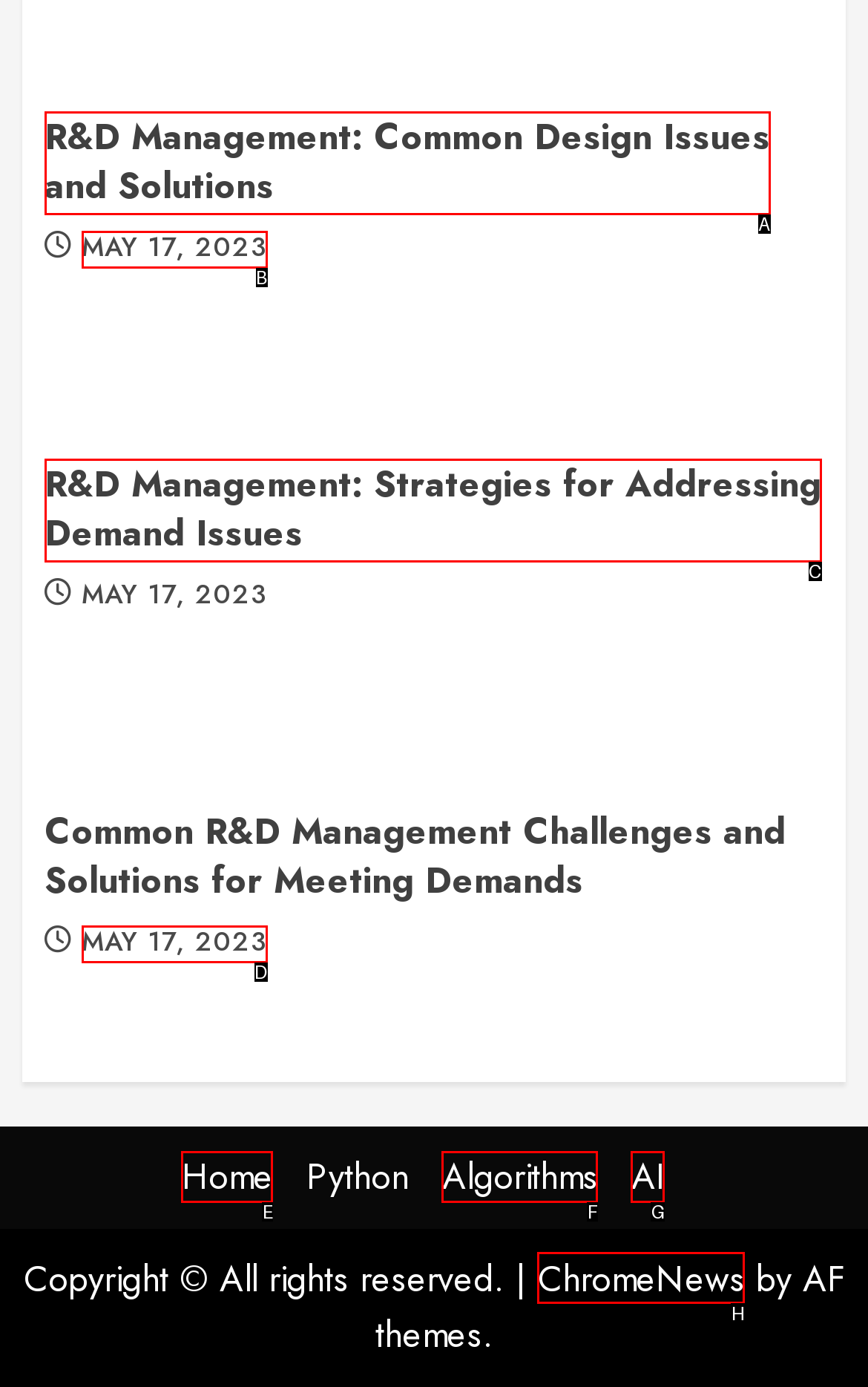Please identify the UI element that matches the description: ChromeNews
Respond with the letter of the correct option.

H